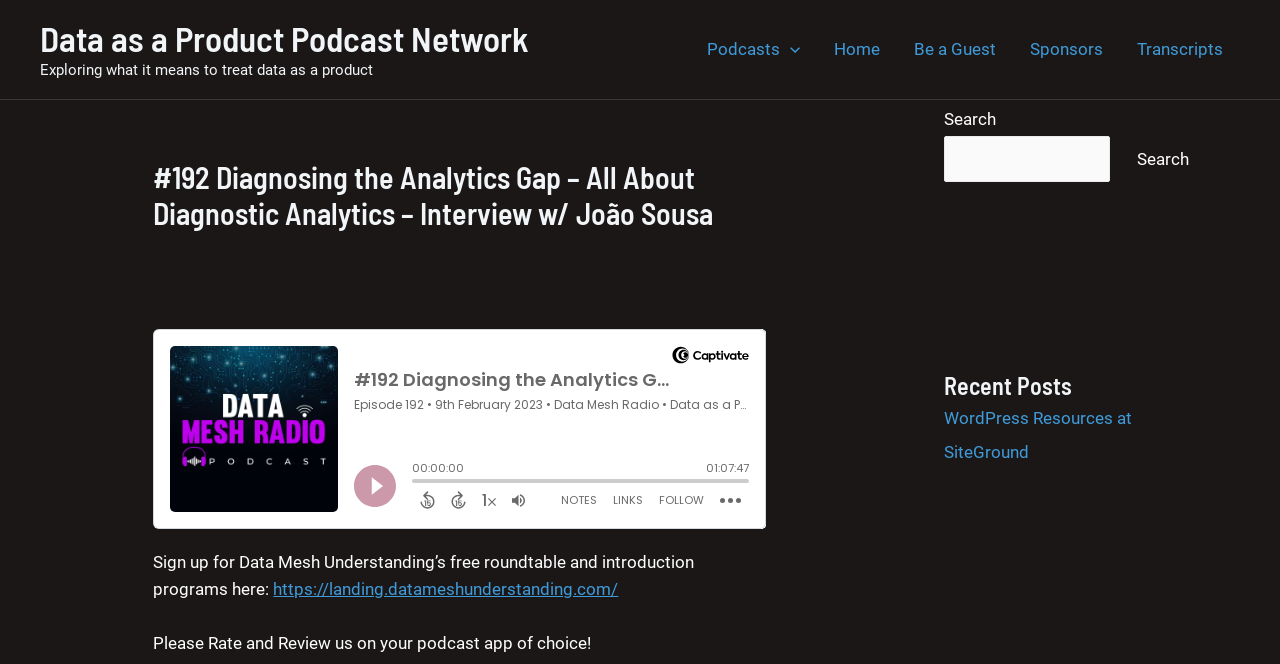Describe all the visual and textual components of the webpage comprehensively.

This webpage is about the "Data as a Product Podcast Network". At the top left, there is a link to the podcast network, accompanied by a brief description "Exploring what it means to treat data as a product". 

On the top right, there is a site navigation menu with five links: "Podcasts Menu Toggle", "Home", "Be a Guest", "Sponsors", and "Transcripts". The "Podcasts Menu Toggle" has a menu toggle icon next to it.

Below the navigation menu, there is a main content section. It starts with a header that displays the title "#192 Diagnosing the Analytics Gap – All About Diagnostic Analytics – Interview w/ João Sousa". 

Below the header, there is an iframe, which likely contains a podcast episode. 

Under the iframe, there is a call-to-action section. It invites users to sign up for Data Mesh Understanding's free roundtable and introduction programs, with a link to the registration page. Additionally, it asks users to rate and review the podcast on their preferred podcast app.

On the right side of the page, there are two complementary sections. The top one contains a search bar with a search button. The bottom one displays a list of recent posts, with a heading "Recent Posts" and a link to "WordPress Resources at SiteGround".